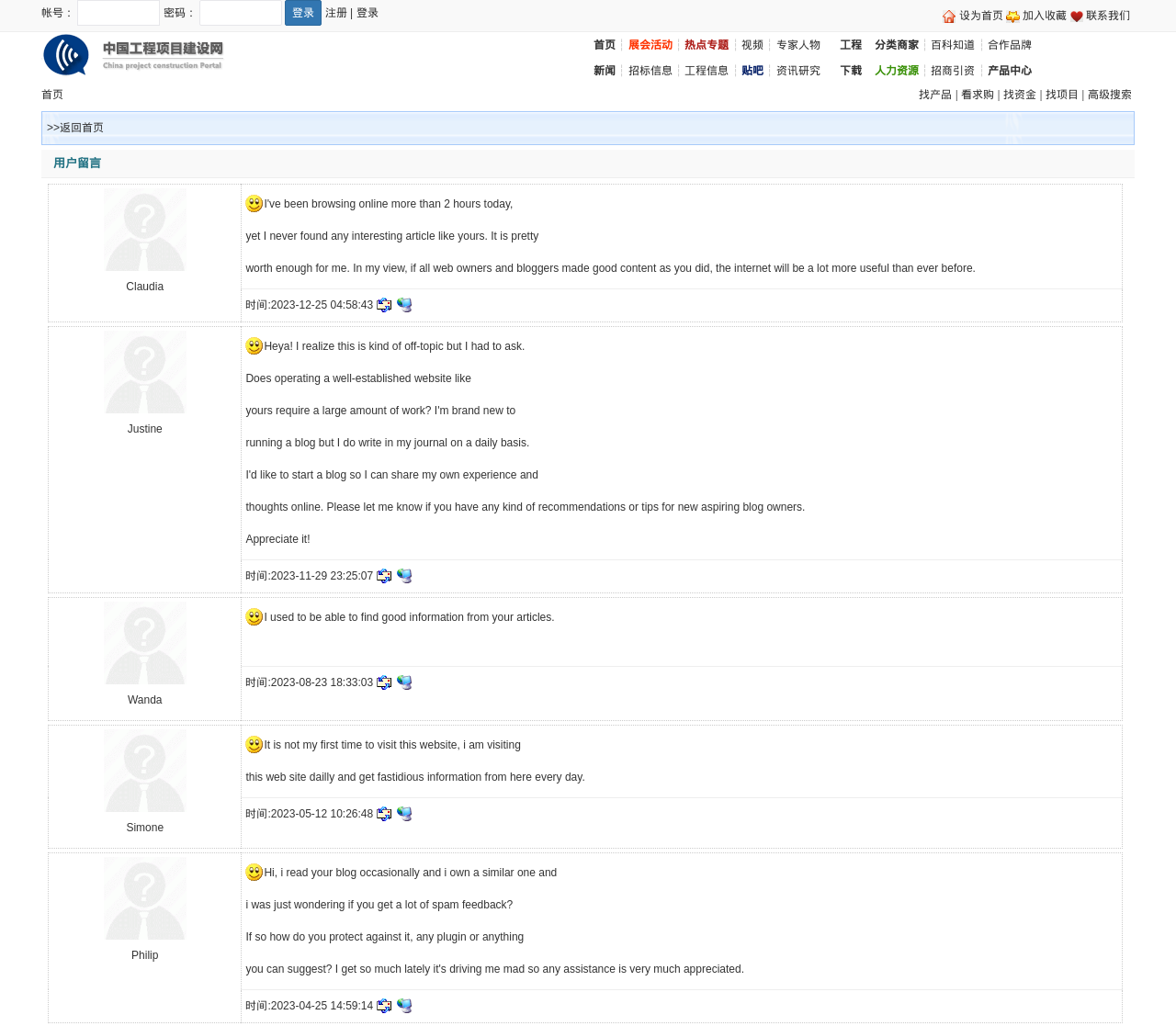Determine the bounding box of the UI component based on this description: "Home". The bounding box coordinates should be four float values between 0 and 1, i.e., [left, top, right, bottom].

None